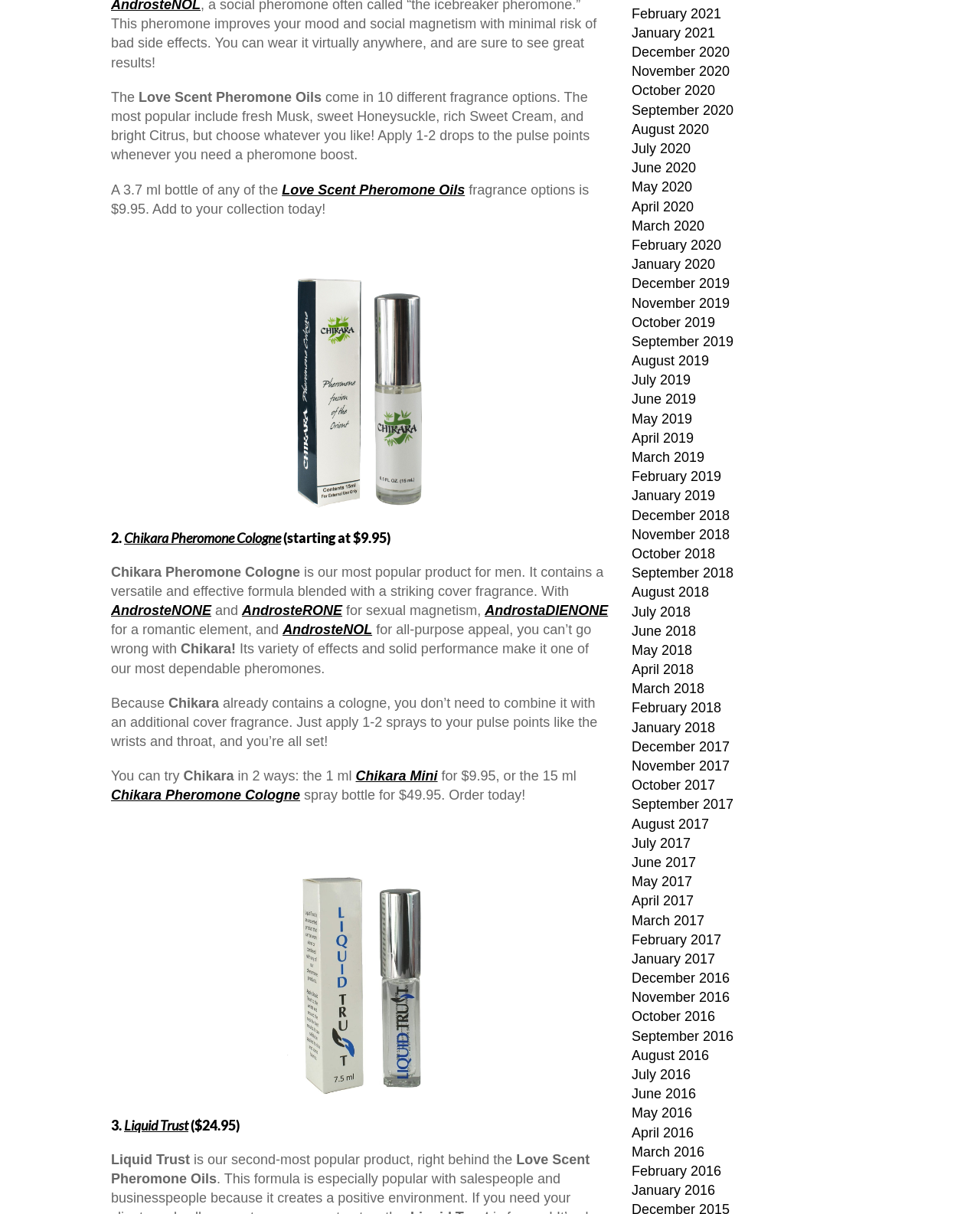What is the purpose of AndrosteNONE?
Please use the image to provide a one-word or short phrase answer.

sexual magnetism